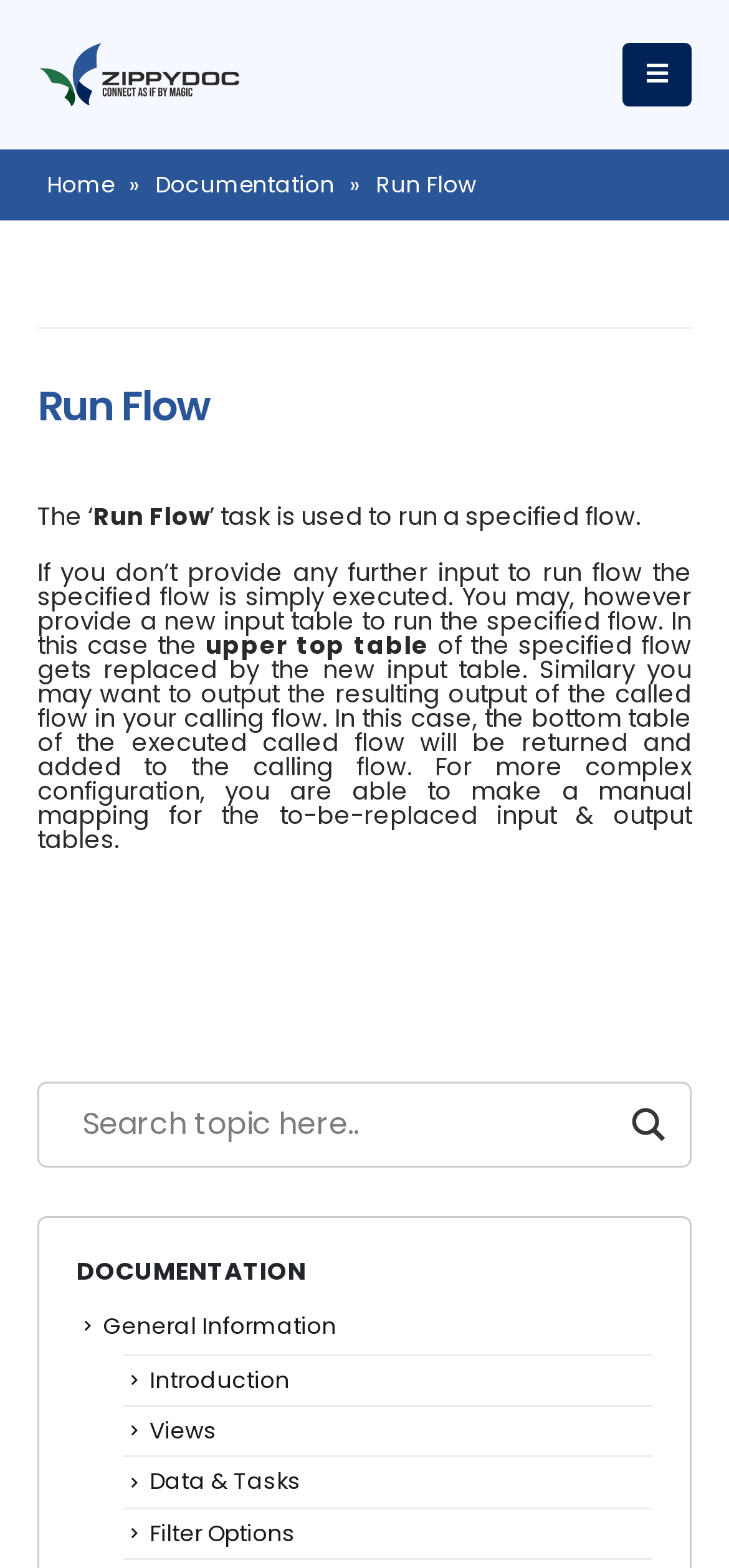For the given element description Home, determine the bounding box coordinates of the UI element. The coordinates should follow the format (top-left x, top-left y, bottom-right x, bottom-right y) and be within the range of 0 to 1.

[0.064, 0.107, 0.156, 0.127]